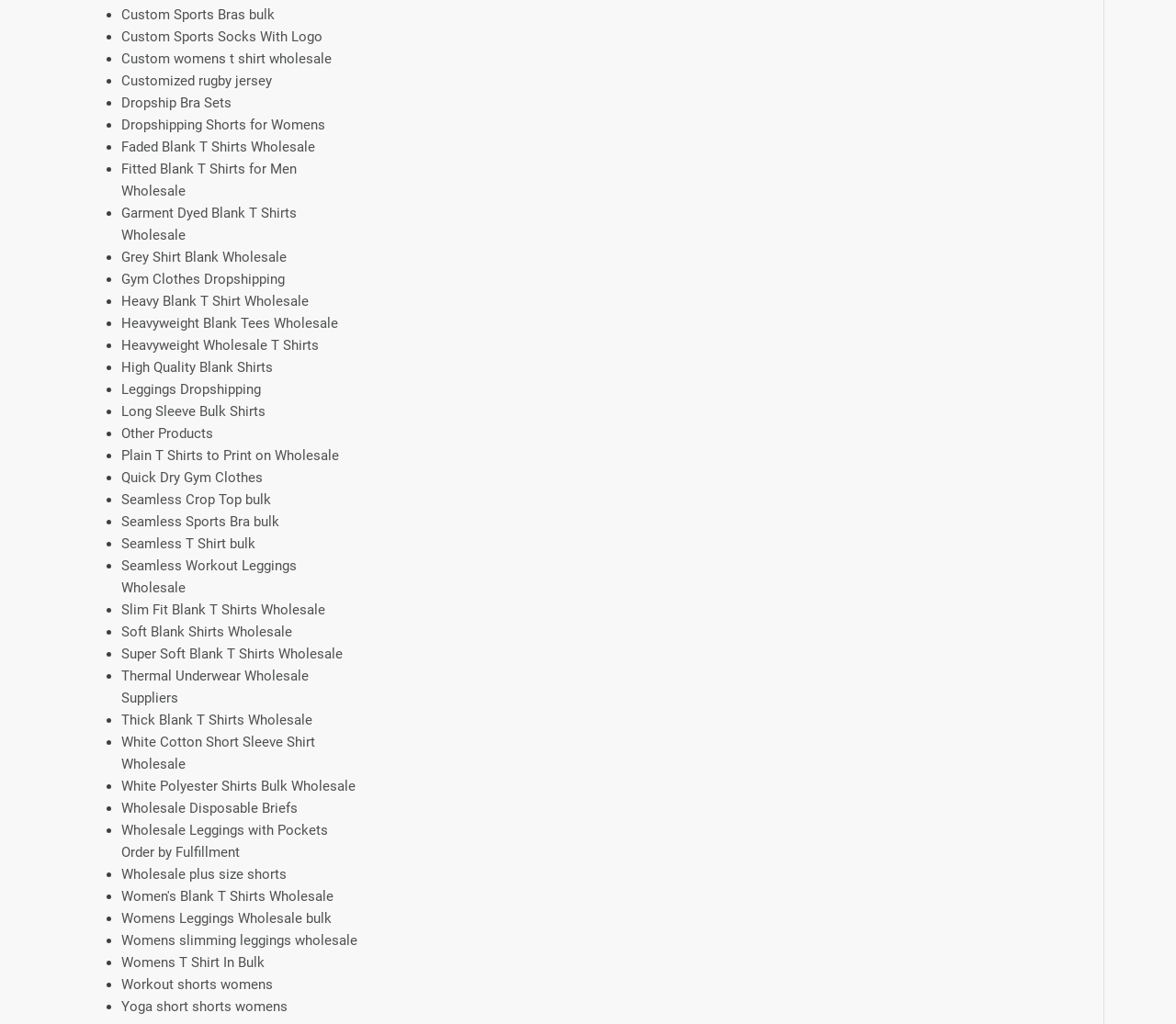Analyze the image and give a detailed response to the question:
Are there any products specifically designed for women on this webpage?

I found several links that suggest products specifically designed for women, such as 'Custom womens t shirt wholesale', 'Womens Leggings Wholesale bulk', and 'Womens slimming leggings wholesale'.